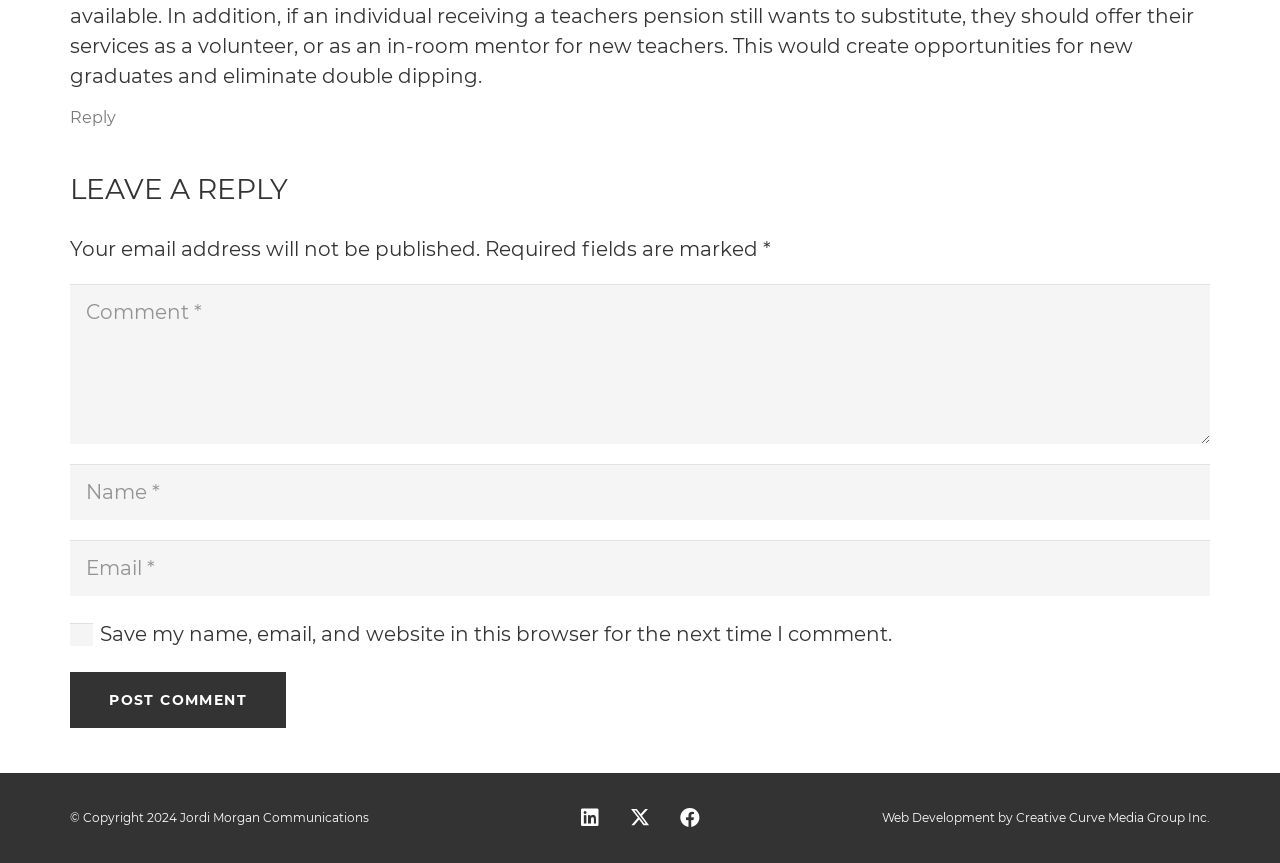What is the purpose of the 'Reply to Gary' link?
Look at the webpage screenshot and answer the question with a detailed explanation.

The 'Reply to Gary' link is located at the top of the webpage, indicating that it is a response to a comment made by Gary. The purpose of this link is to allow users to reply to Gary's comment.